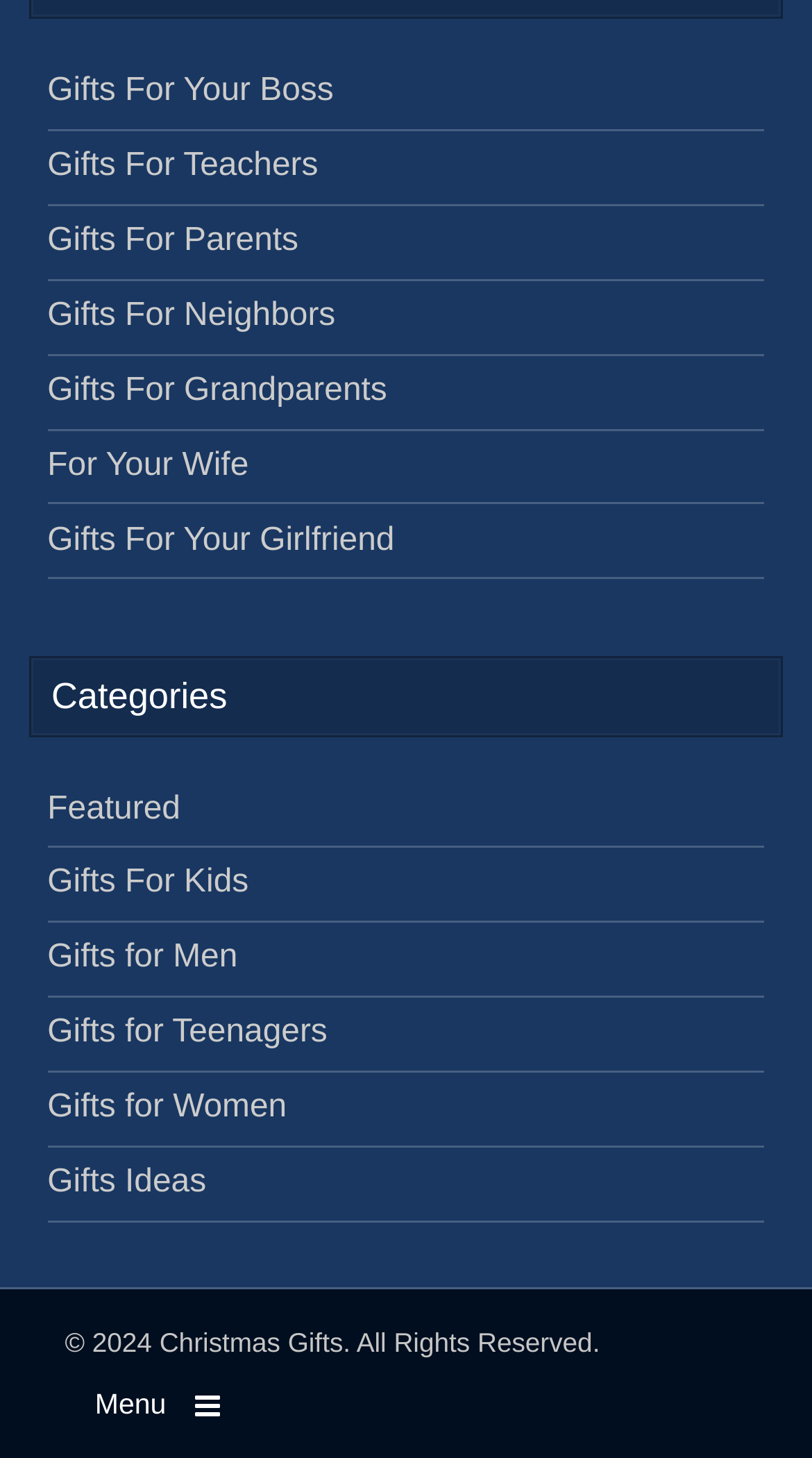Please specify the bounding box coordinates of the clickable region to carry out the following instruction: "Click on Gifts For Your Boss". The coordinates should be four float numbers between 0 and 1, in the format [left, top, right, bottom].

[0.058, 0.05, 0.411, 0.074]